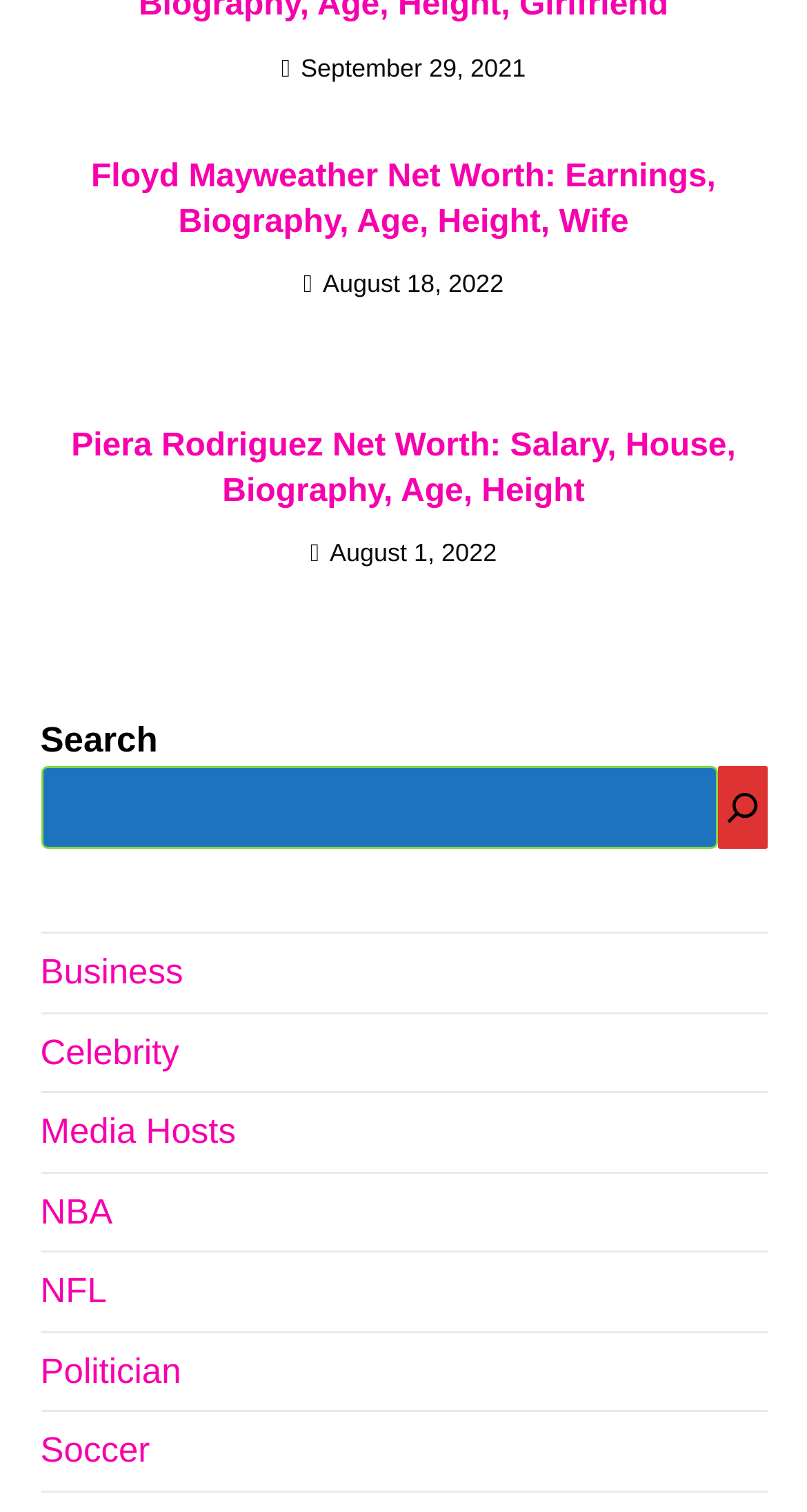Please locate the clickable area by providing the bounding box coordinates to follow this instruction: "Go to the Business page".

[0.05, 0.63, 0.227, 0.656]